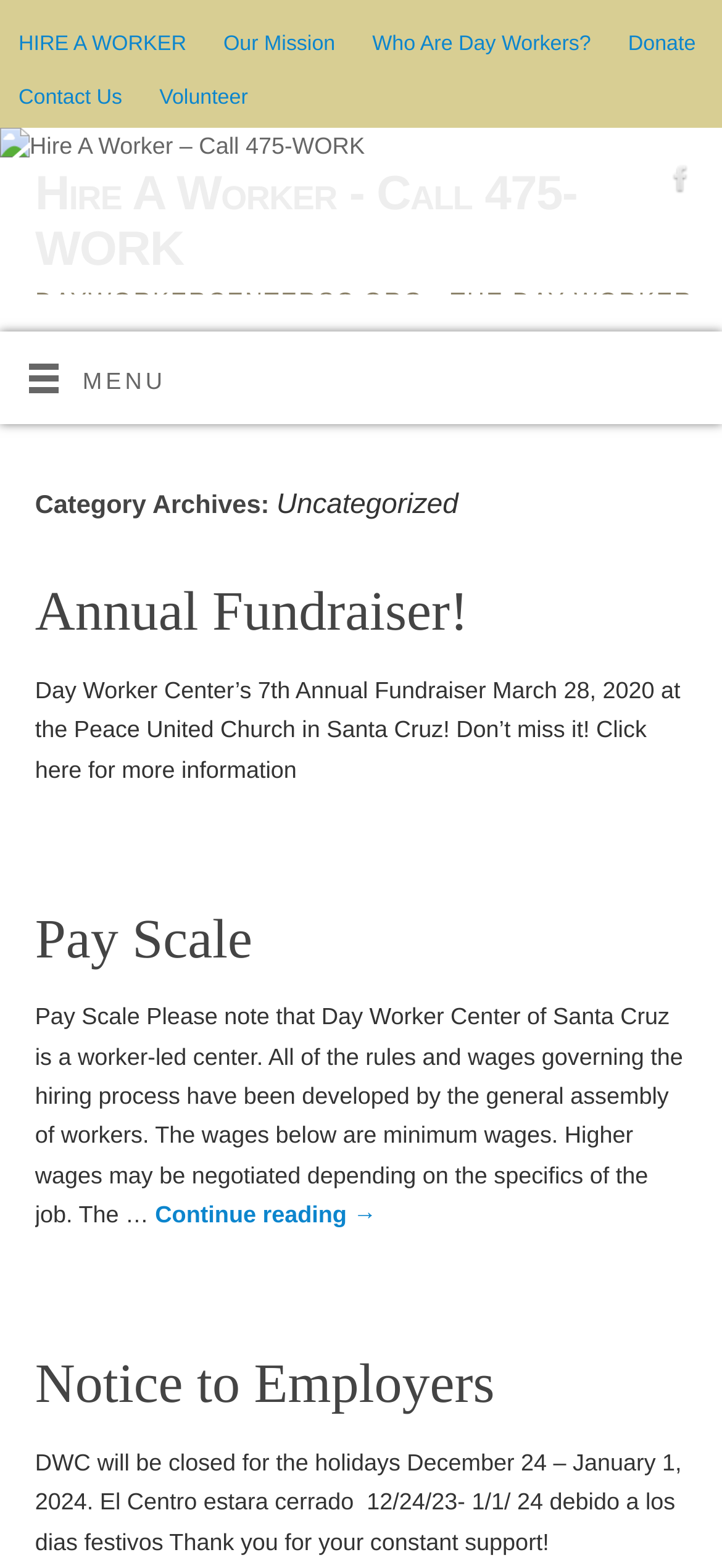Please specify the bounding box coordinates of the clickable region to carry out the following instruction: "Contact Us for more information". The coordinates should be four float numbers between 0 and 1, in the format [left, top, right, bottom].

[0.026, 0.056, 0.169, 0.07]